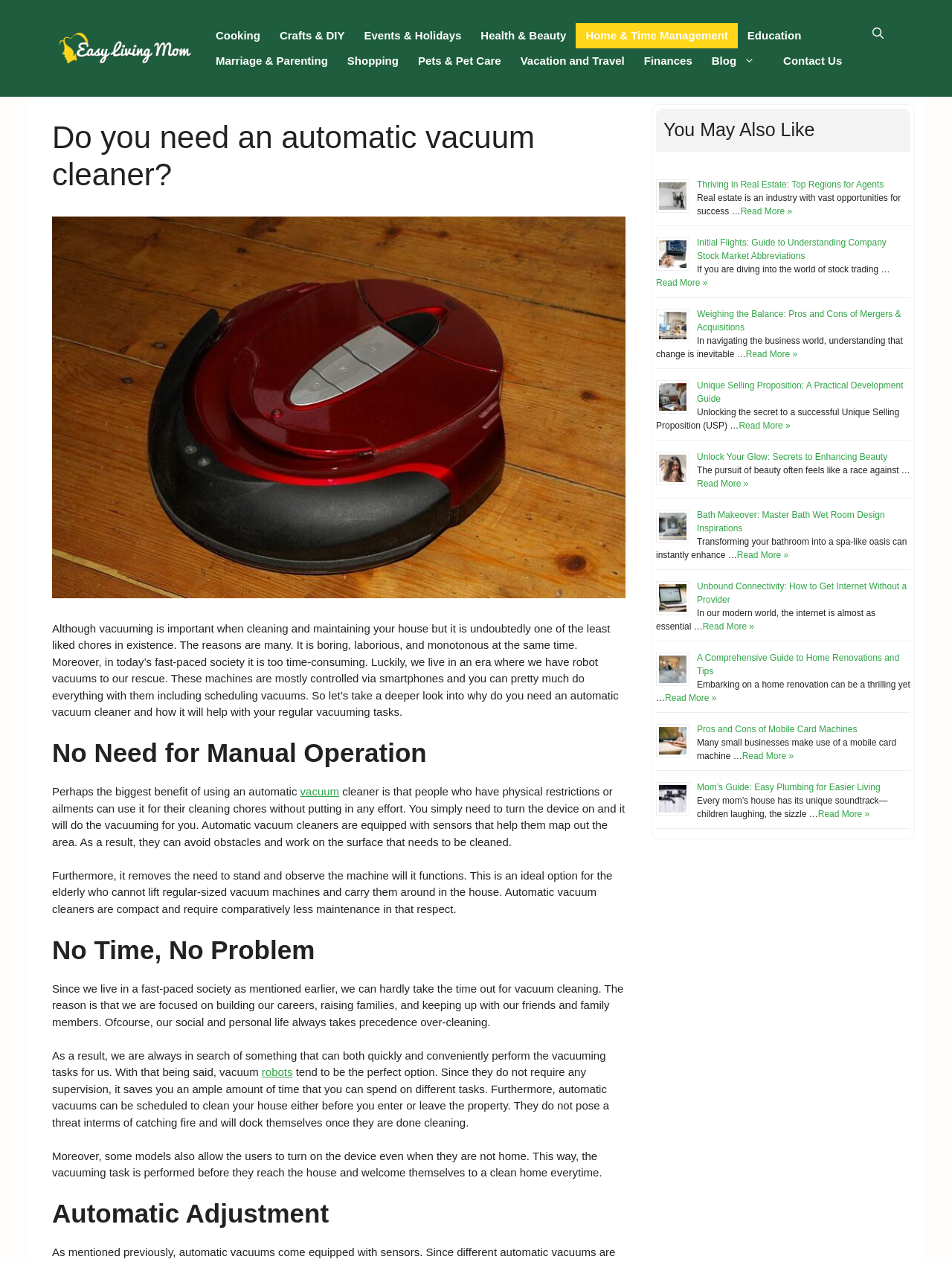Please identify the bounding box coordinates of where to click in order to follow the instruction: "Learn about 'Automatic Adjustment'".

[0.055, 0.949, 0.657, 0.974]